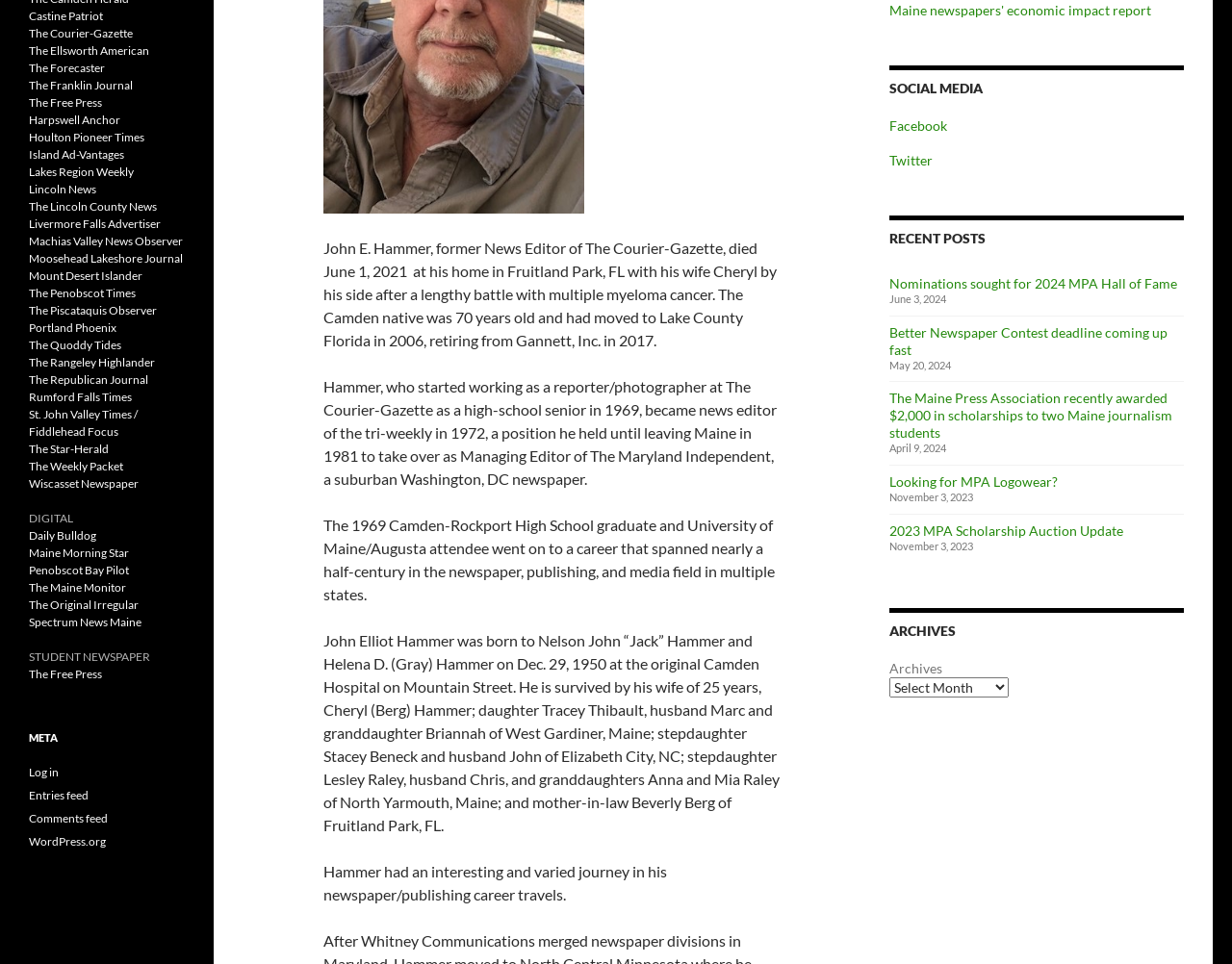Given the description: "Entries feed", determine the bounding box coordinates of the UI element. The coordinates should be formatted as four float numbers between 0 and 1, [left, top, right, bottom].

[0.023, 0.817, 0.072, 0.832]